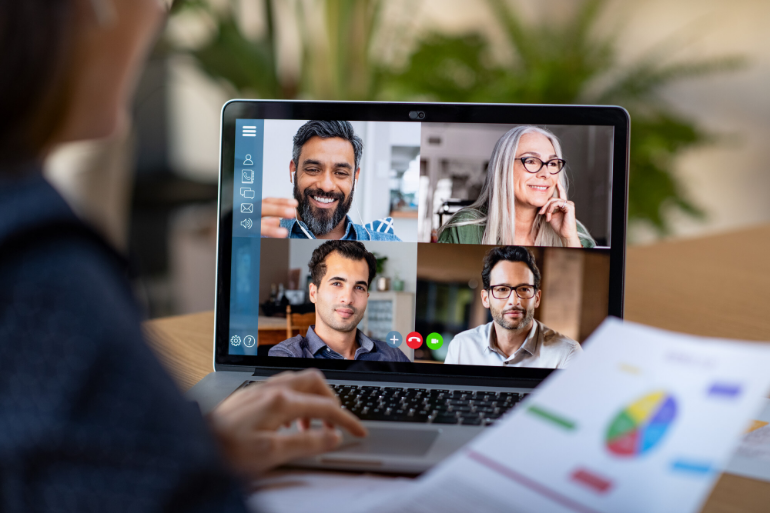Explain what the image portrays in a detailed manner.

In this image, a person is actively engaged in a video conference on a laptop, illustrating the theme of remote team management. The laptop screen displays four other participants, each shown in separate video feeds, smiling and interacting. The main participant is positioned at the bottom left, with an attentive posture, suggesting they are either speaking or listening intently. 

The user interface on the laptop features icons for controlling the call, including options to mute, turn off the camera, and share screen. There is also a colorful document in the foreground, likely containing graphs or charts, which hints at a presentation being discussed during the meeting. The environment around the laptop features greenery, creating a pleasant and professional backdrop that enhances the video's focus on remote collaboration and modern communication tools, reflective of the article's topic on utilizing technology to streamline team management in a work-from-home setting.